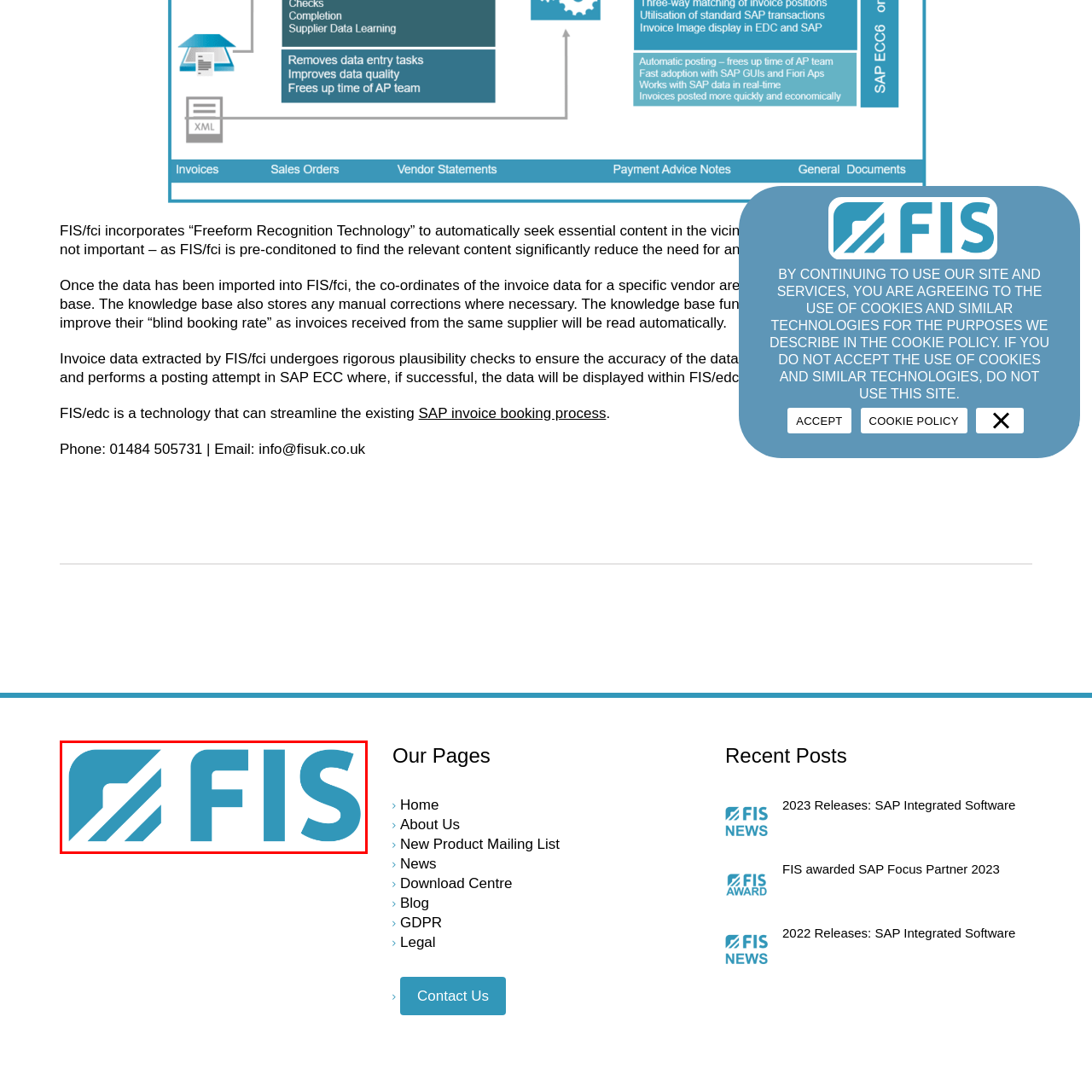What process does FIS streamline through its advanced recognition technology?
Analyze the image surrounded by the red bounding box and answer the question in detail.

According to the caption, FIS streamlines the SAP invoice booking process through its advanced recognition technology, highlighting the company's role in this area.